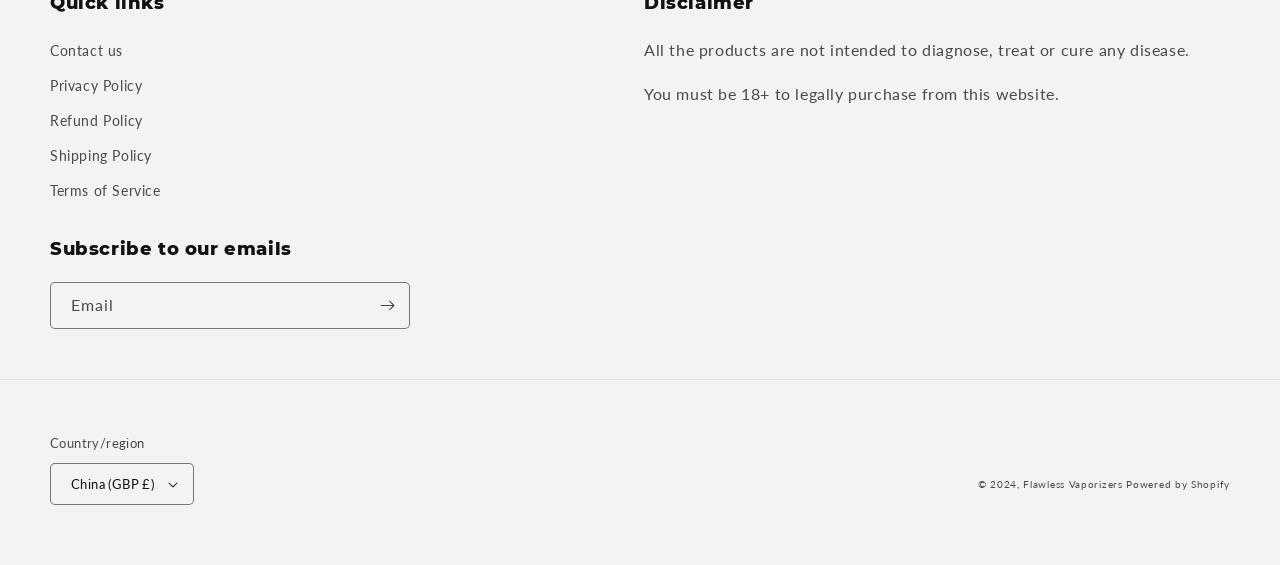Determine the bounding box coordinates for the clickable element to execute this instruction: "Visit the Flawless Vaporizers website". Provide the coordinates as four float numbers between 0 and 1, i.e., [left, top, right, bottom].

[0.8, 0.847, 0.877, 0.868]